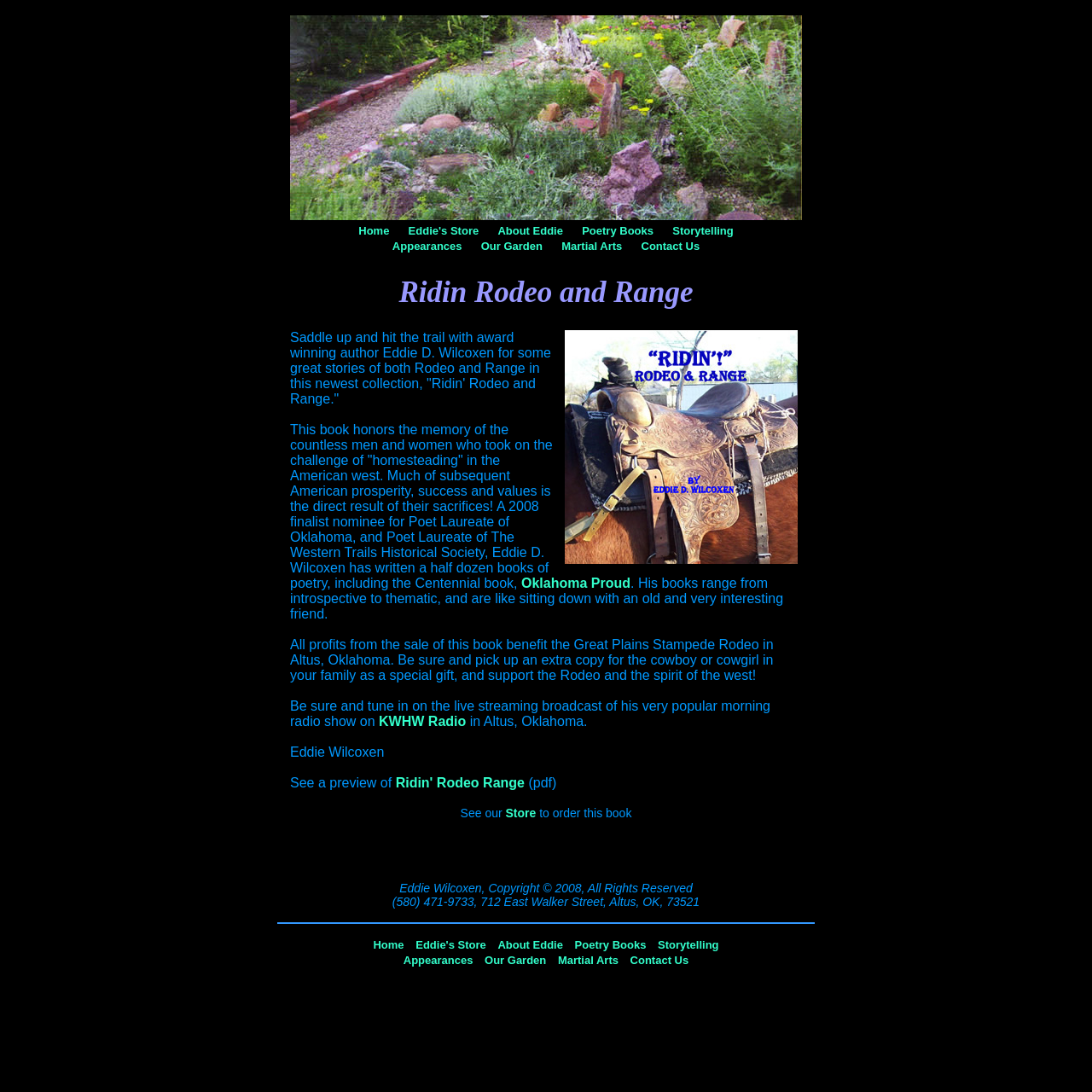Show the bounding box coordinates for the element that needs to be clicked to execute the following instruction: "Go to Home page". Provide the coordinates in the form of four float numbers between 0 and 1, i.e., [left, top, right, bottom].

[0.328, 0.205, 0.357, 0.217]